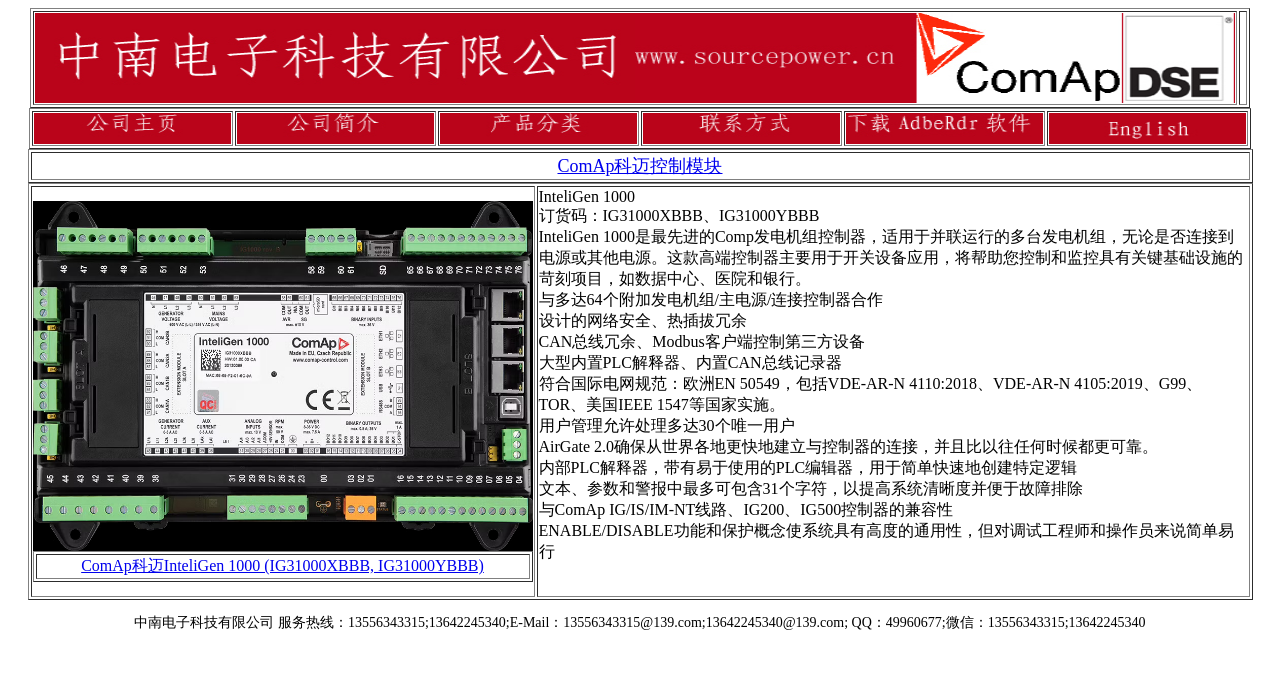Please provide the bounding box coordinates for the element that needs to be clicked to perform the following instruction: "Contact 中南电子科技有限公司 through email". The coordinates should be given as four float numbers between 0 and 1, i.e., [left, top, right, bottom].

[0.105, 0.889, 0.895, 0.91]